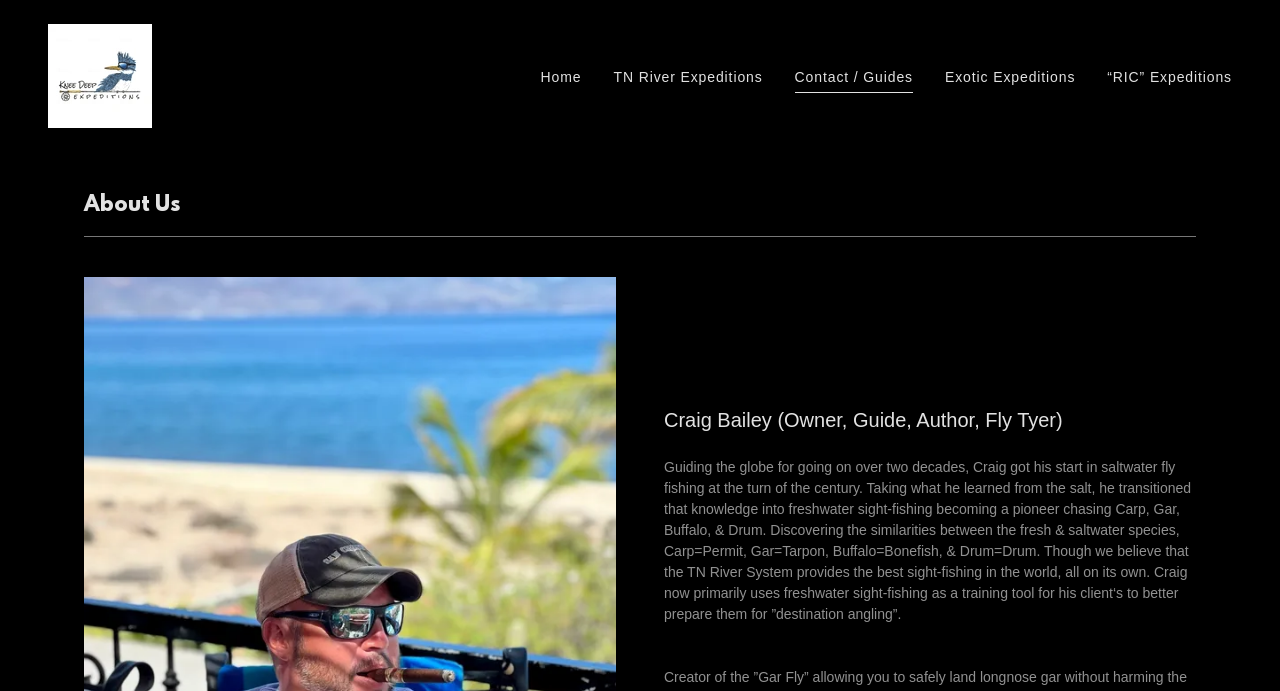Identify the bounding box coordinates of the HTML element based on this description: "Home".

[0.418, 0.088, 0.459, 0.135]